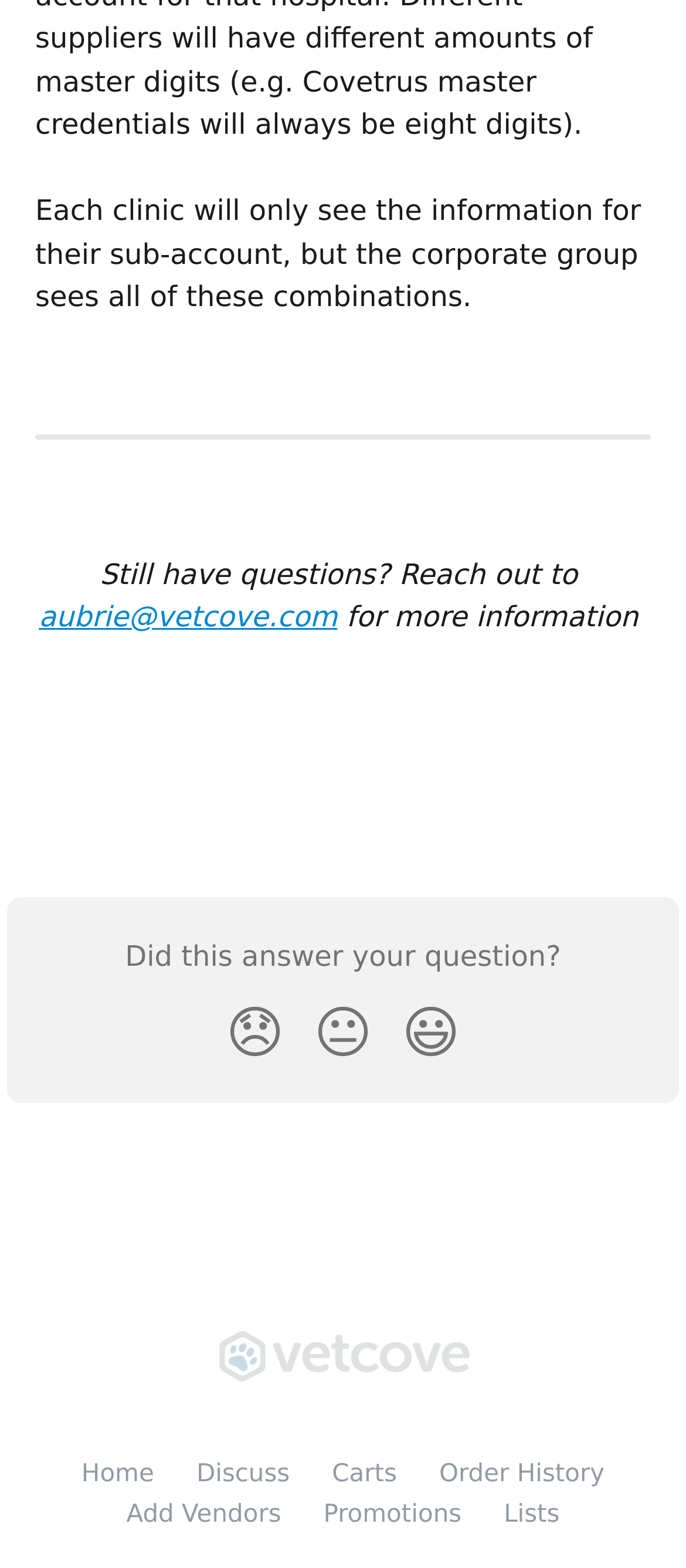Based on the element description Order History, identify the bounding box coordinates for the UI element. The coordinates should be in the format (top-left x, top-left y, bottom-right x, bottom-right y) and within the 0 to 1 range.

[0.64, 0.932, 0.881, 0.95]